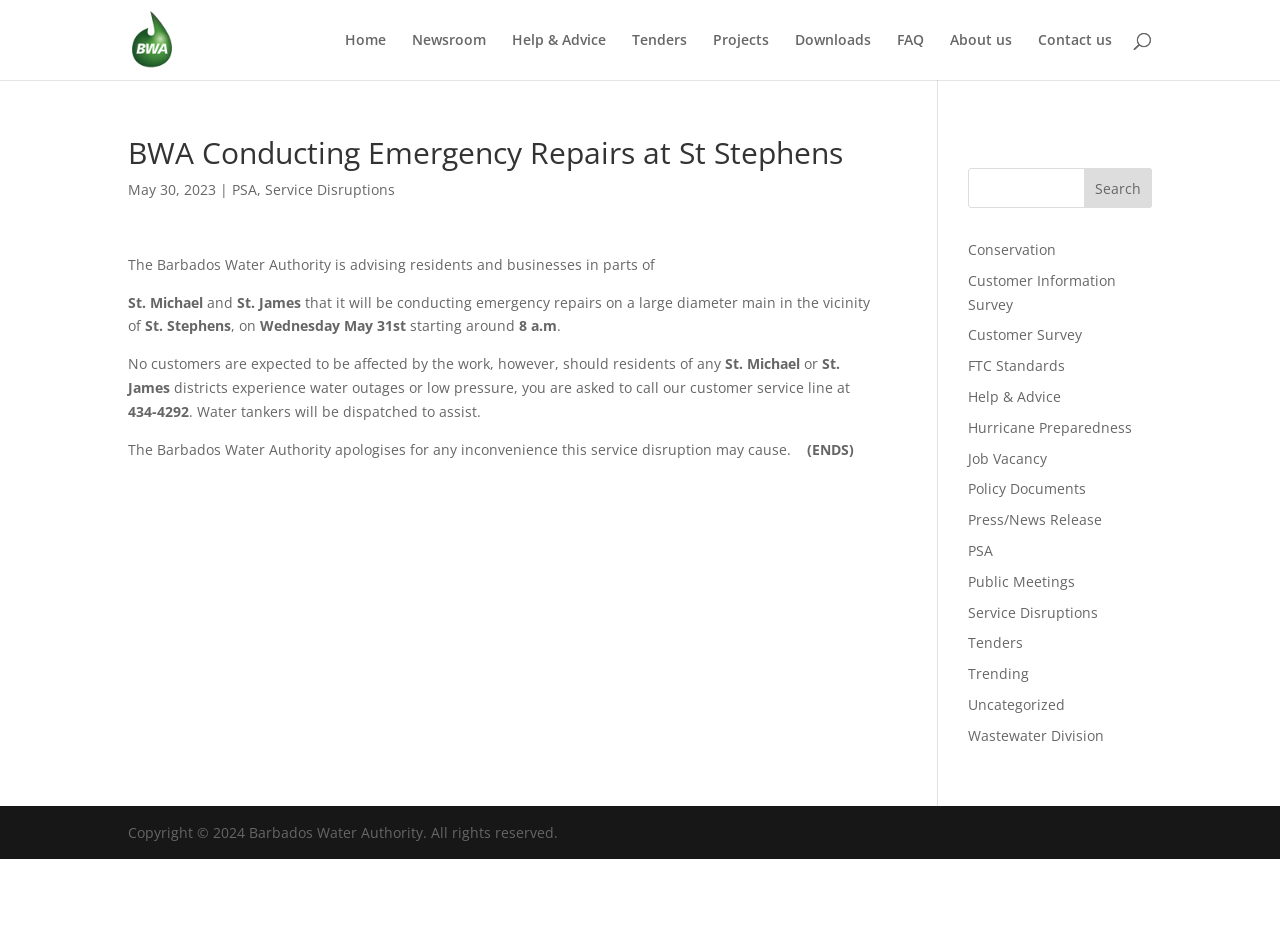What is the authority apologizing for?
Look at the screenshot and give a one-word or phrase answer.

Inconvenience caused by service disruption